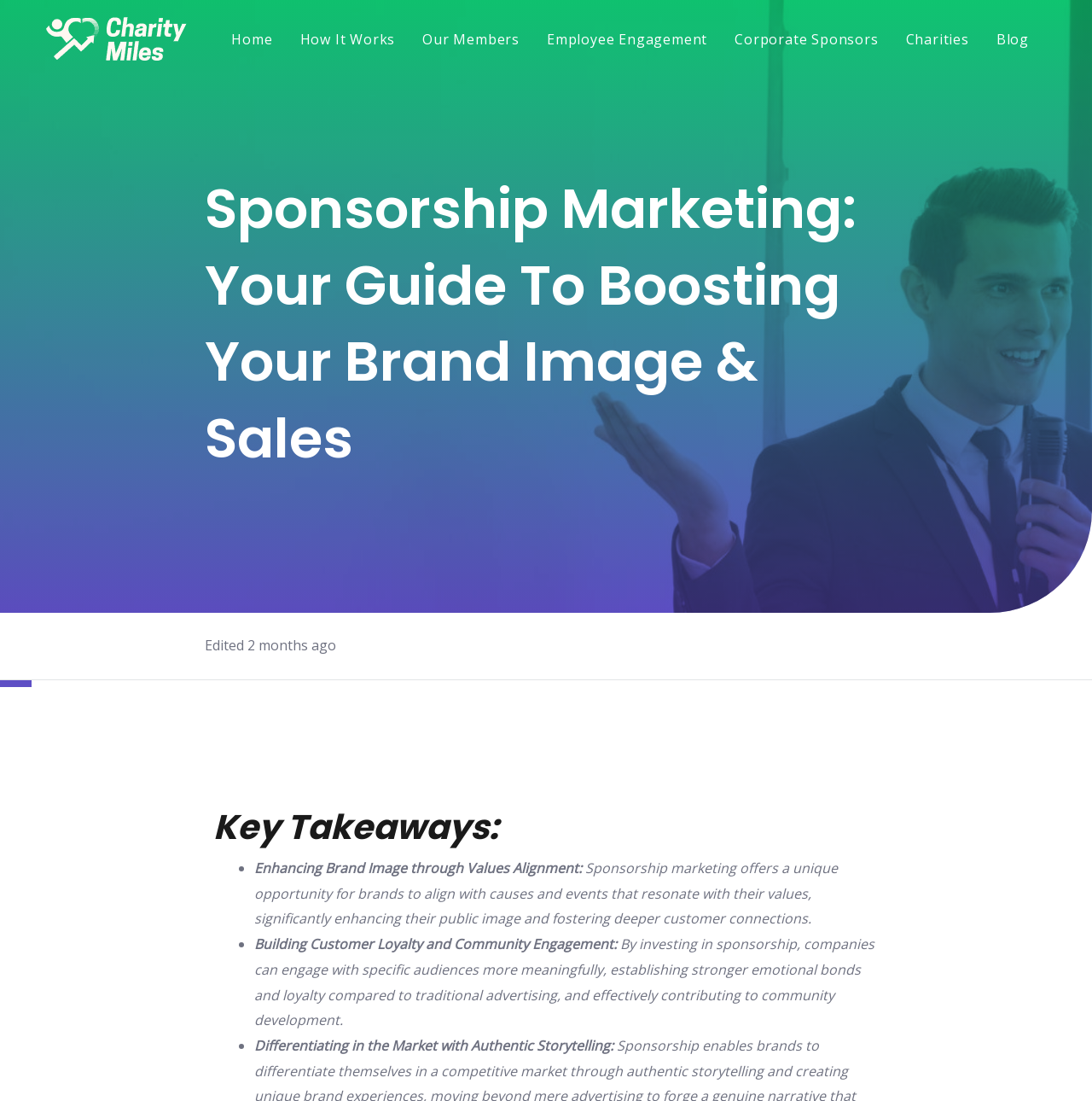Determine the heading of the webpage and extract its text content.

Sponsorship Marketing: Your Guide To Boosting Your Brand Image & Sales